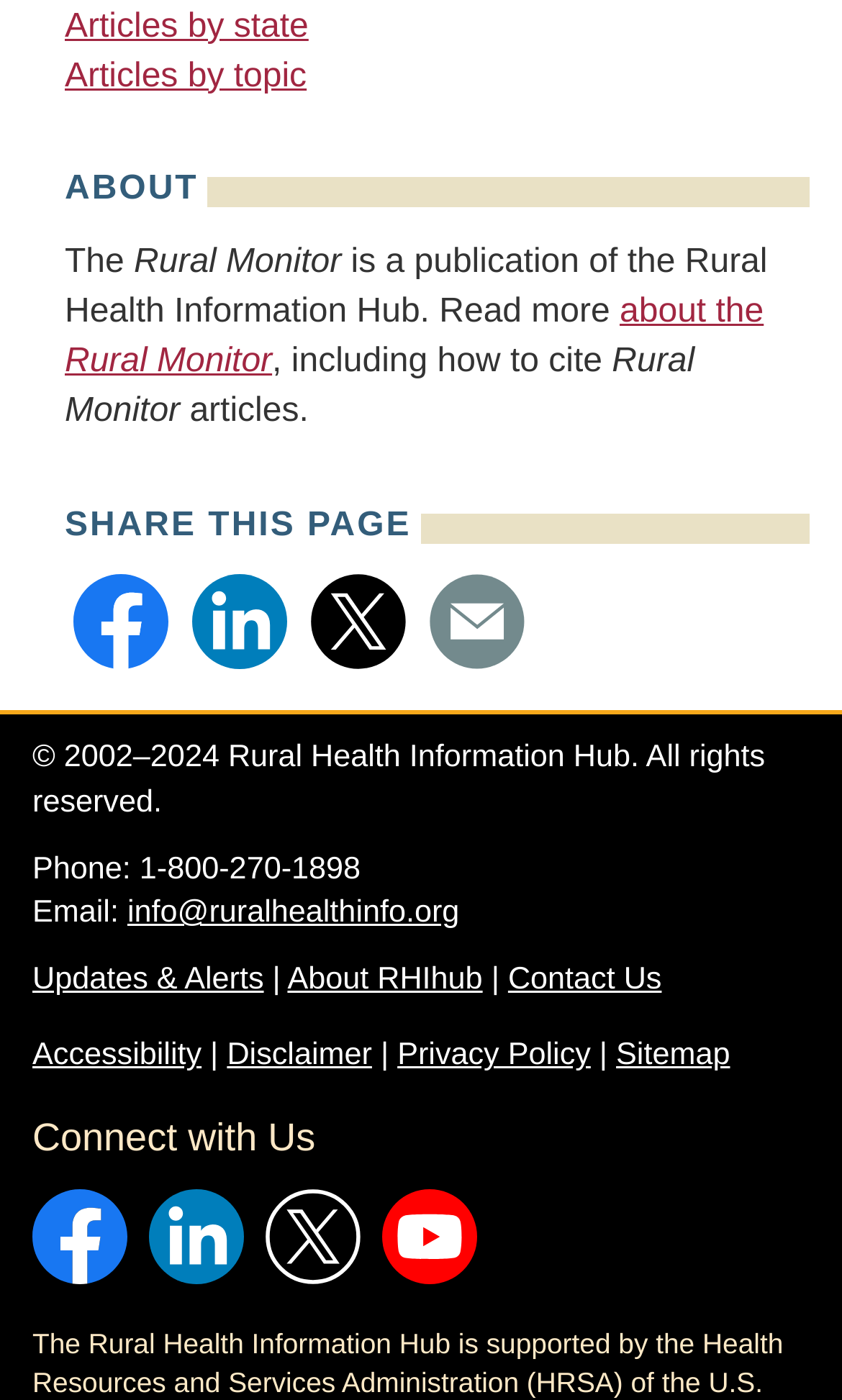What is the email address of the Rural Health Information Hub?
Give a comprehensive and detailed explanation for the question.

The email address can be found in the footer section of the webpage, where it says 'Email: info@ruralhealthinfo.org'.